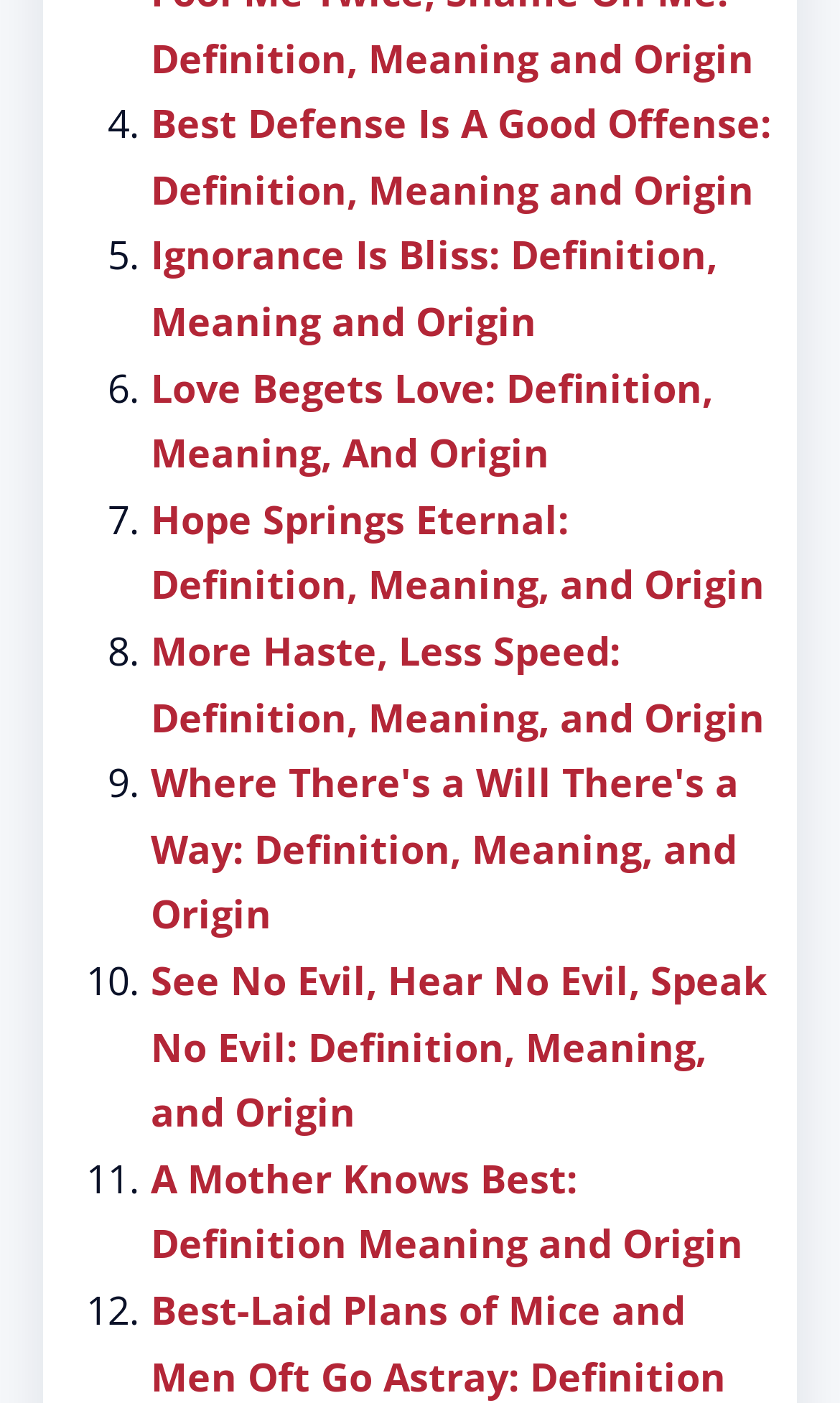Pinpoint the bounding box coordinates of the area that should be clicked to complete the following instruction: "View the definition of 'Love Begets Love'". The coordinates must be given as four float numbers between 0 and 1, i.e., [left, top, right, bottom].

[0.179, 0.257, 0.849, 0.341]